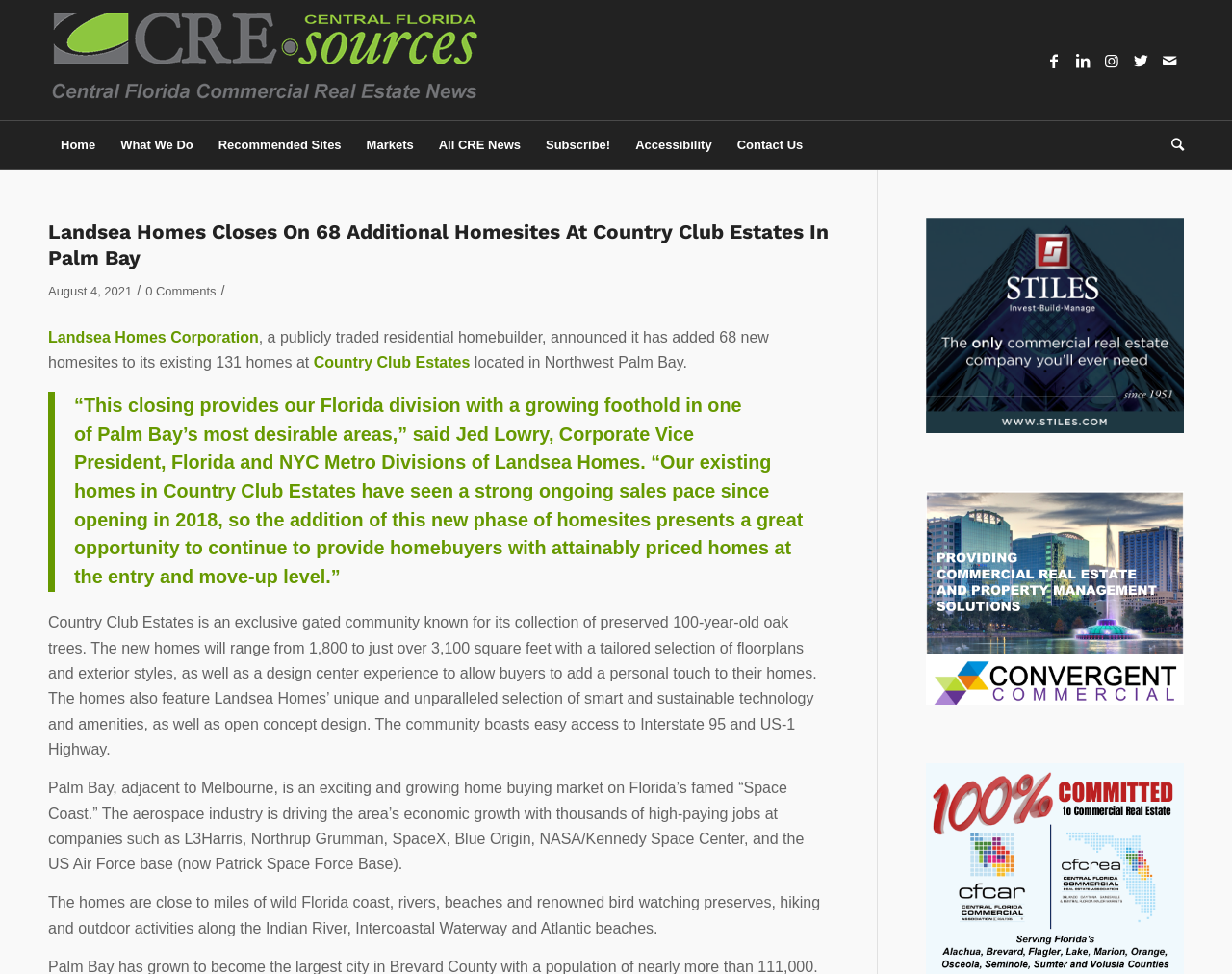Please examine the image and provide a detailed answer to the question: Who is the Corporate Vice President of Landsea Homes?

The answer can be found in the quote section of the webpage, where it is mentioned that '“This closing provides our Florida division with a growing foothold in one of Palm Bay’s most desirable areas,” said Jed Lowry, Corporate Vice President, Florida and NYC Metro Divisions of Landsea Homes'.